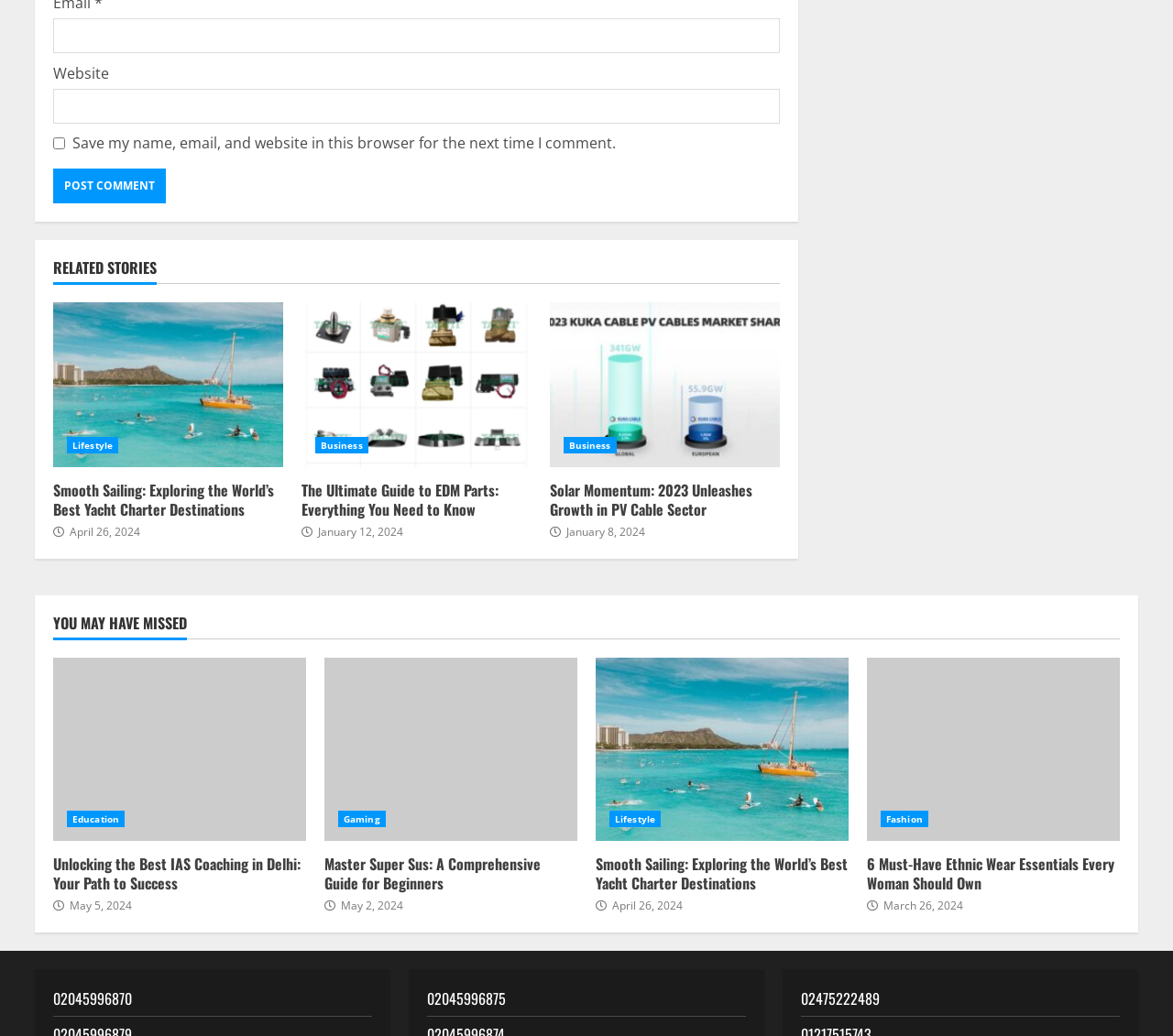Please specify the bounding box coordinates of the clickable section necessary to execute the following command: "Read Smooth Sailing: Exploring the World’s Best Yacht Charter Destinations".

[0.045, 0.292, 0.241, 0.451]